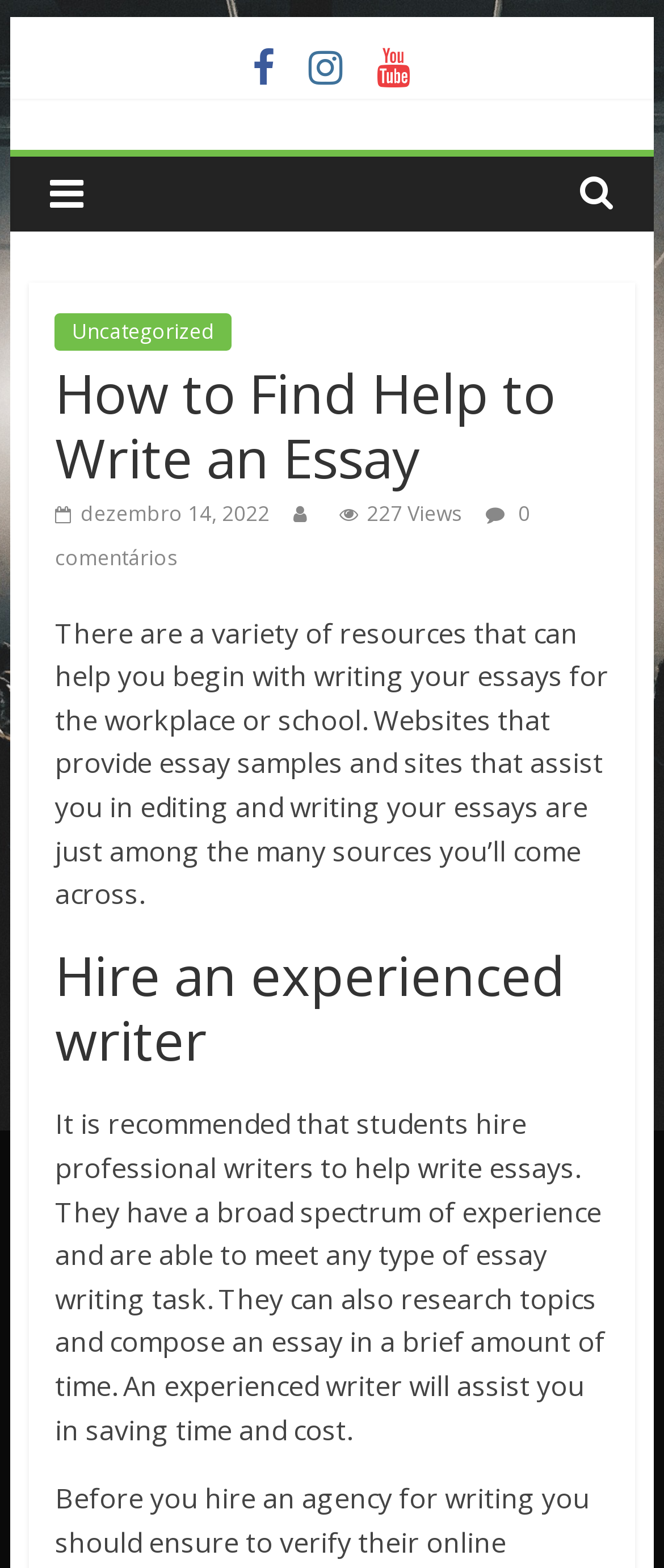What can help with writing essays?
Could you answer the question with a detailed and thorough explanation?

The webpage mentions that there are a variety of resources that can help with writing essays, including websites that provide essay samples and professional writers who can assist with editing and writing essays.